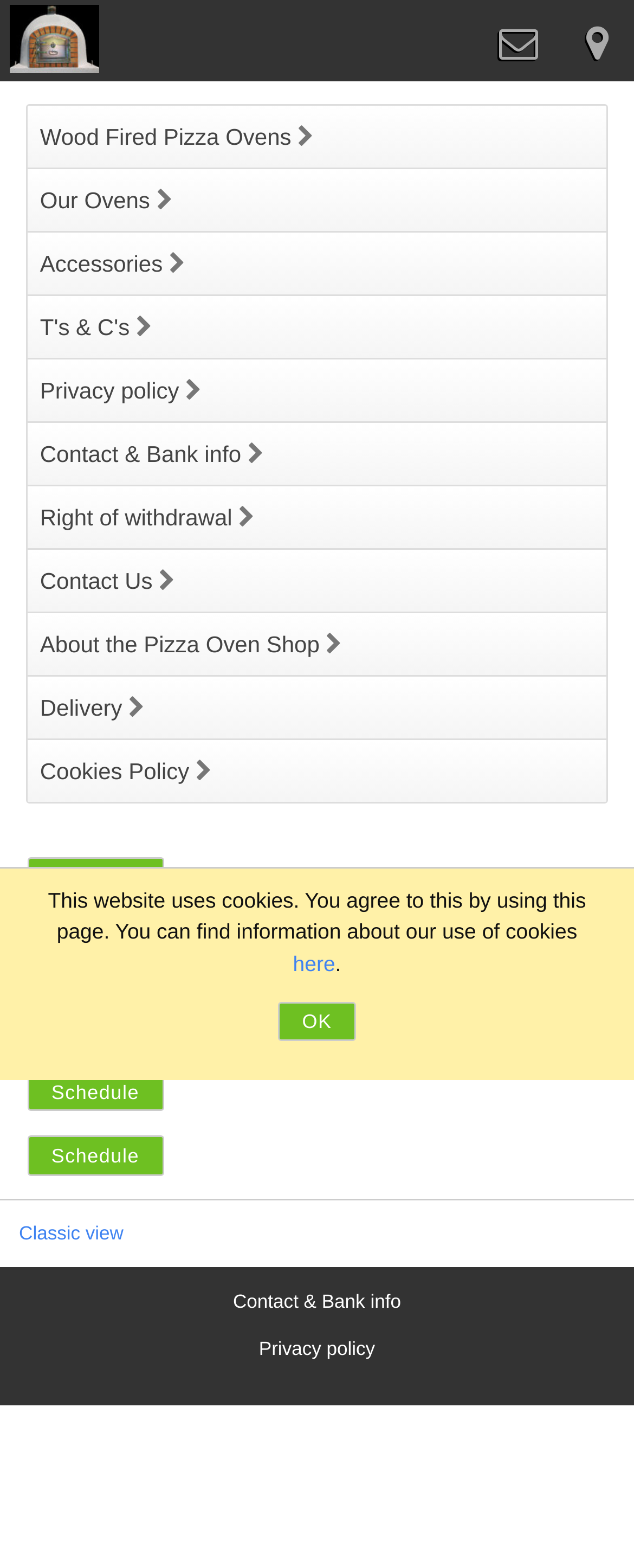Determine the bounding box coordinates of the clickable element to achieve the following action: 'Click the link to The Outdoor Pizza Oven Shop'. Provide the coordinates as four float values between 0 and 1, formatted as [left, top, right, bottom].

[0.015, 0.0, 0.155, 0.048]